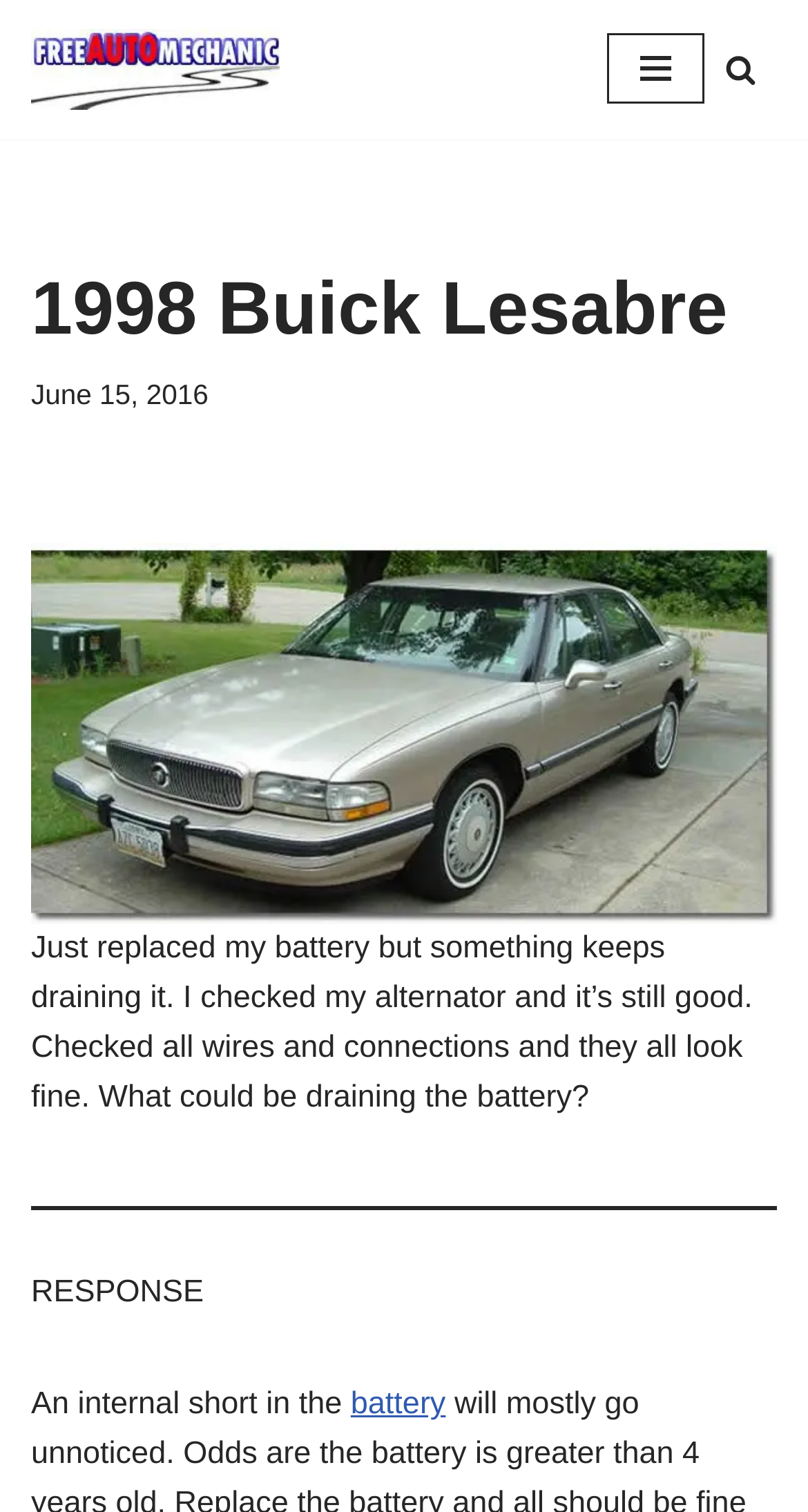Given the description aria-label="Search", predict the bounding box coordinates of the UI element. Ensure the coordinates are in the format (top-left x, top-left y, bottom-right x, bottom-right y) and all values are between 0 and 1.

[0.897, 0.036, 0.936, 0.056]